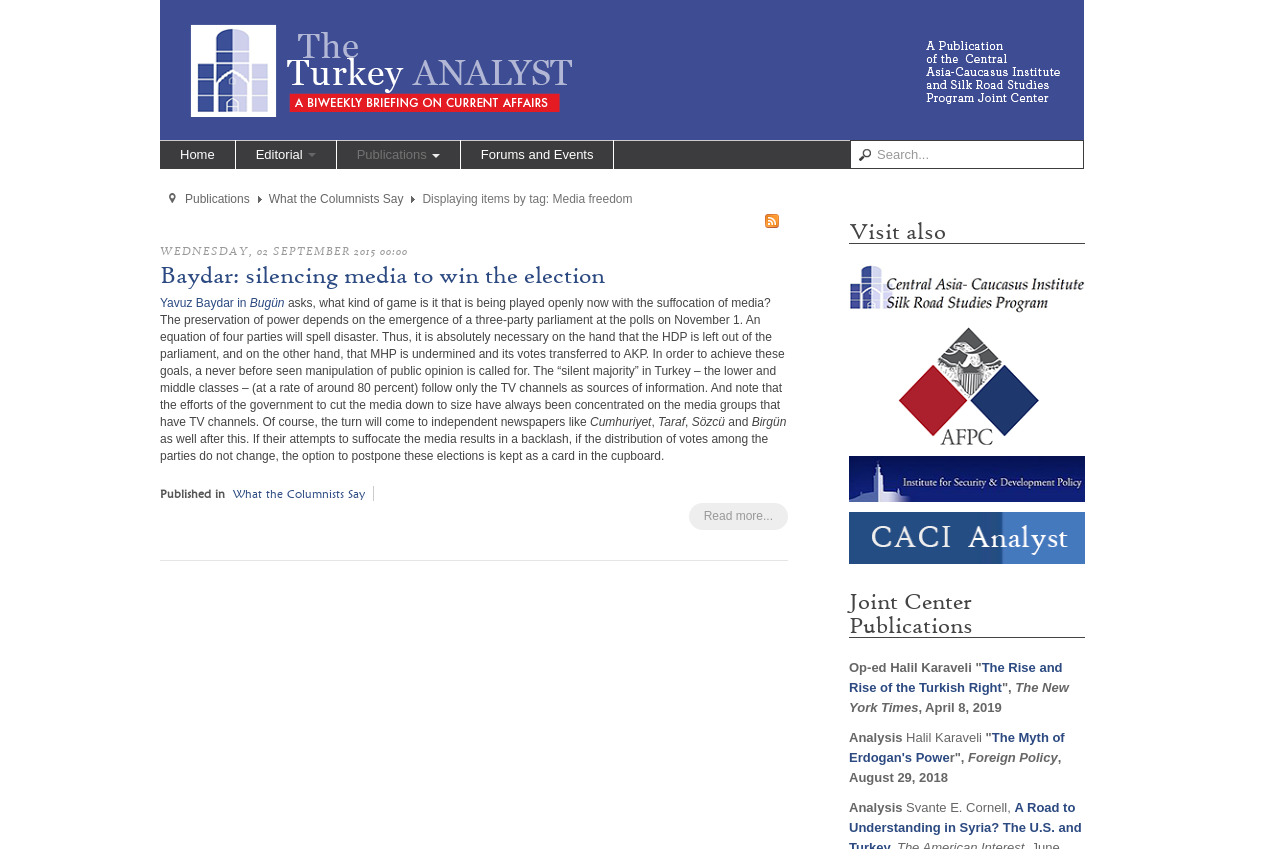What is the title of the first article?
Provide a detailed answer to the question, using the image to inform your response.

I found the title of the first article by looking at the heading element with the text 'Baydar: silencing media to win the election' which is located at the top of the webpage, below the navigation links.